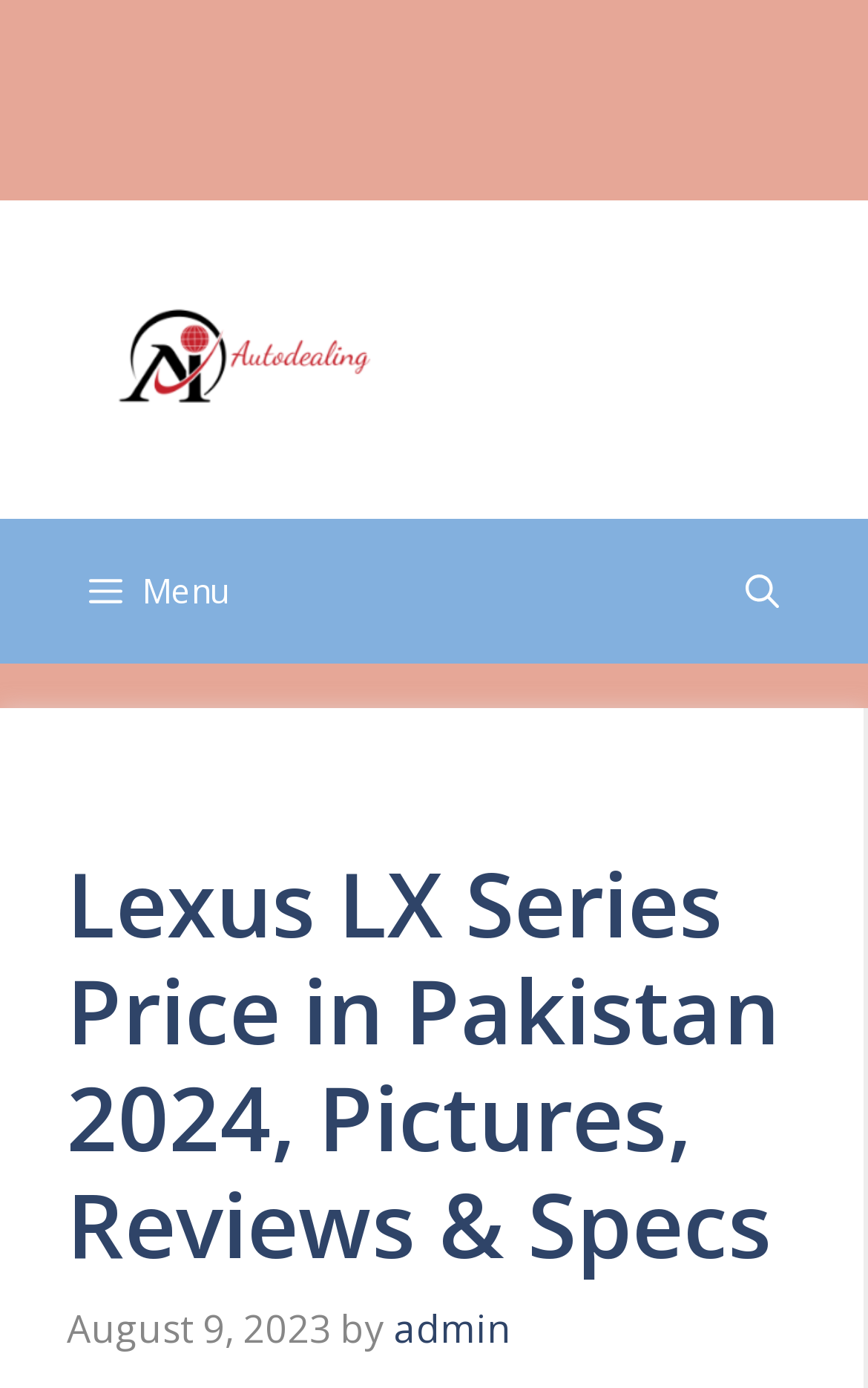Describe all the significant parts and information present on the webpage.

The webpage is about the Lexus LX Series, providing information on its price in Pakistan, along with pictures, reviews, and specifications. At the top, there is a banner with the site's name, accompanied by two links to "Autodealing" on the left and right sides, each with an image. Below the banner, a primary navigation menu is located, featuring a "Menu" button on the left and an "Open search" button on the right.

The main content area is headed by a large heading that reads "Lexus LX Series Price in Pakistan 2024, Pictures, Reviews & Specs". Below this heading, there is a timestamp indicating that the content was updated on August 9, 2023, followed by the author's name, "admin".